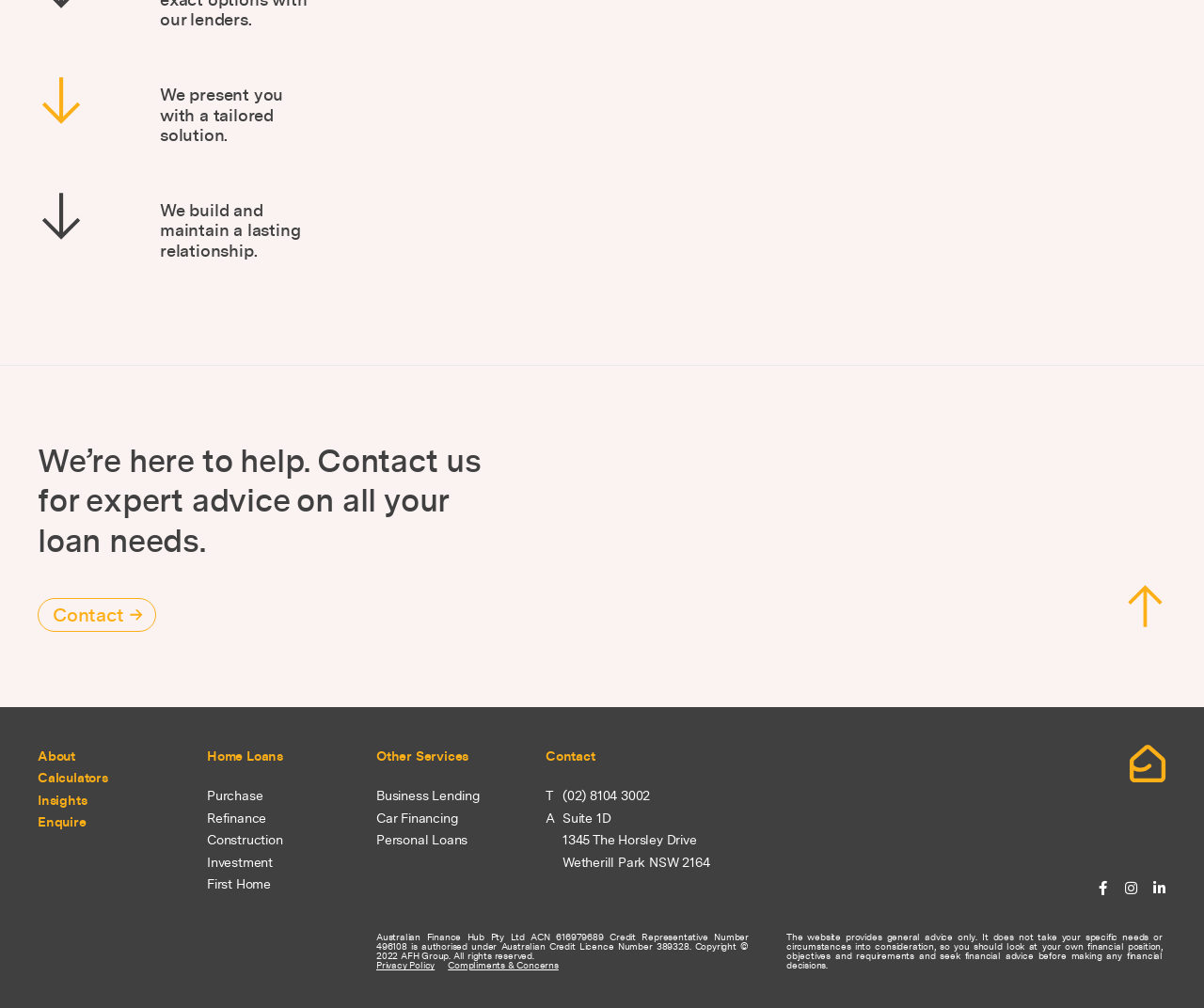Please specify the bounding box coordinates of the region to click in order to perform the following instruction: "Click on Contact us for expert advice".

[0.031, 0.593, 0.129, 0.627]